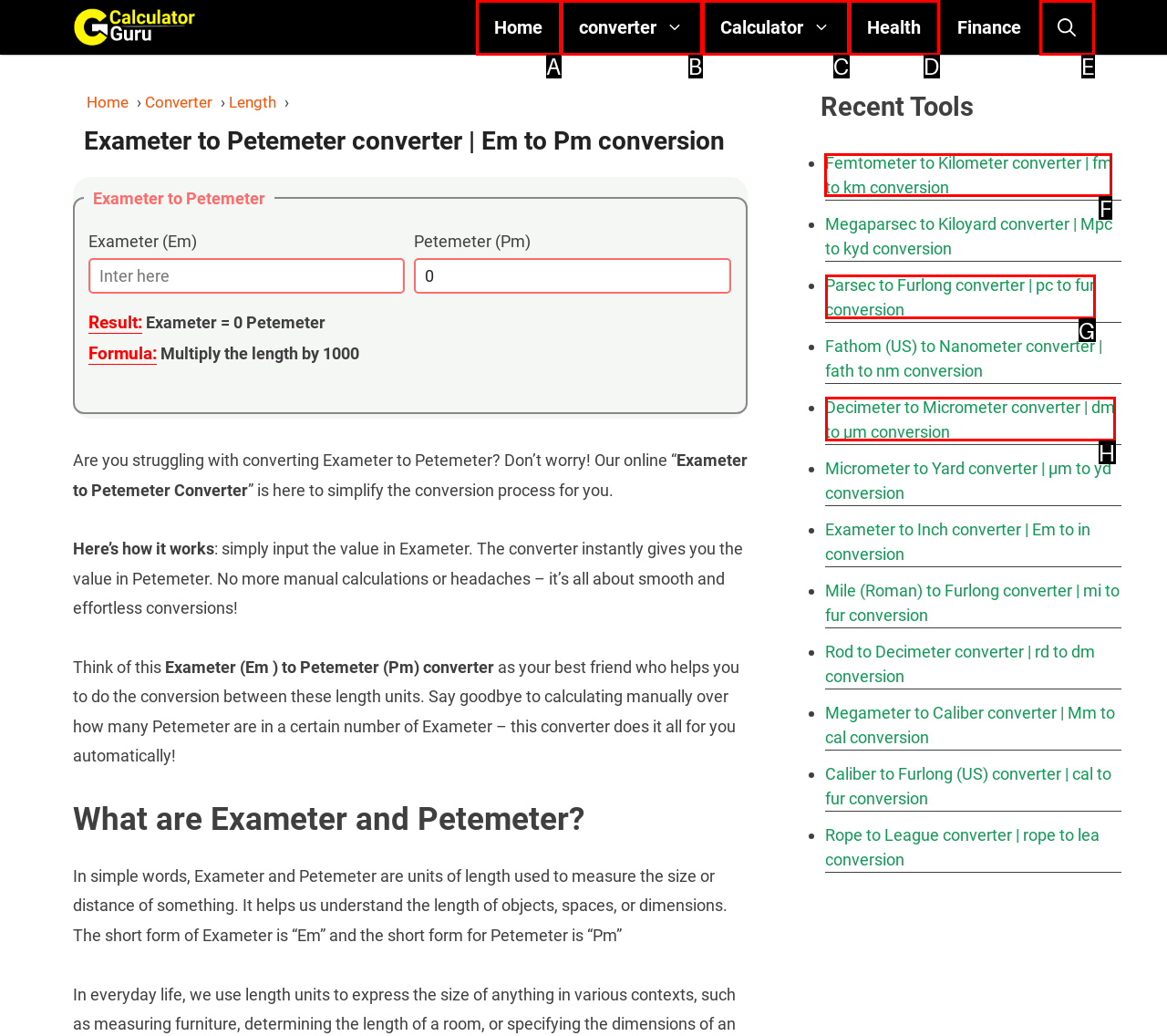Select the option I need to click to accomplish this task: Check the recent tool Femtometer to Kilometer converter
Provide the letter of the selected choice from the given options.

F